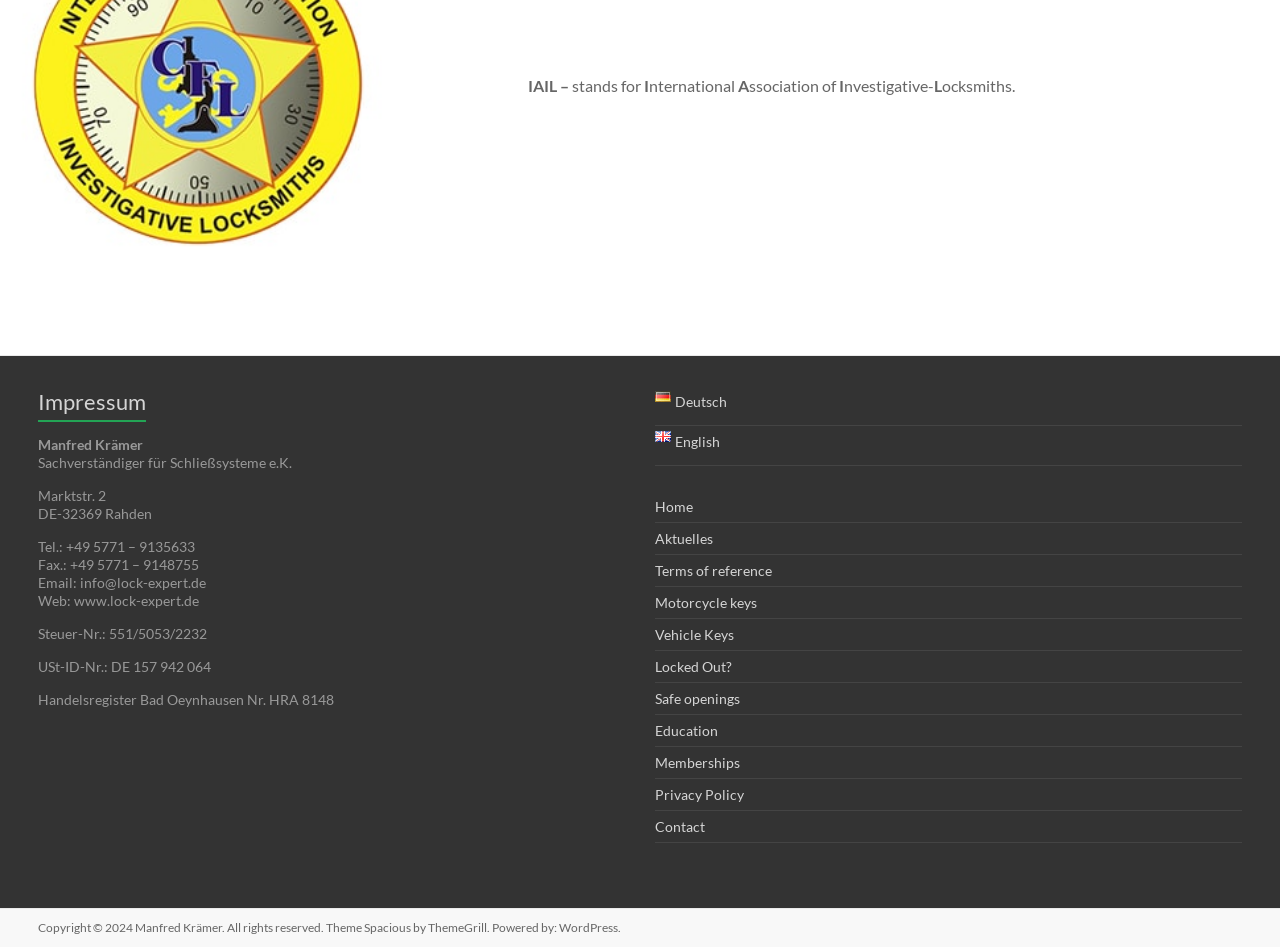What is the phone number of Manfred Krämer? Based on the image, give a response in one word or a short phrase.

+49 5771 – 9135633